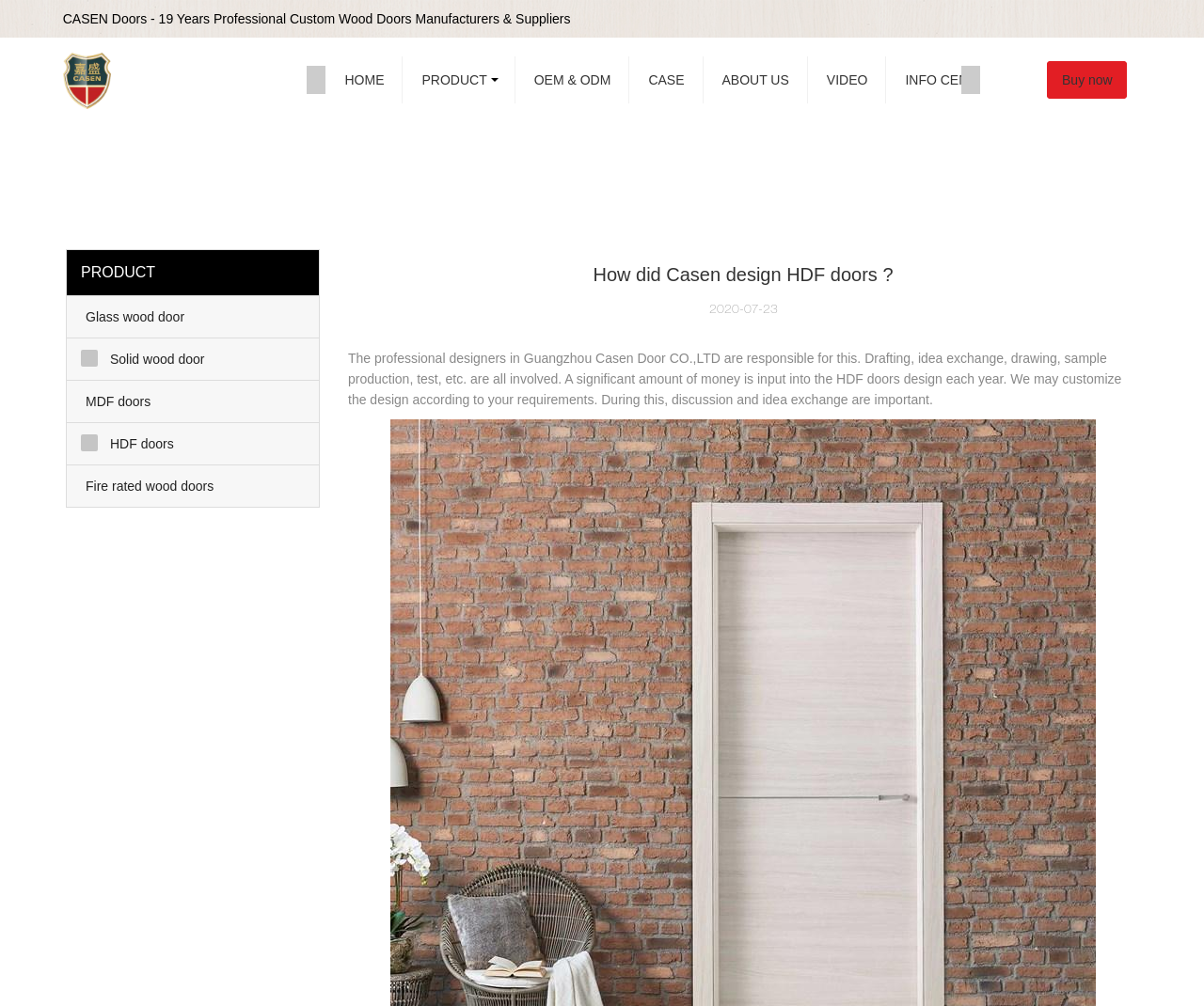Provide a single word or phrase to answer the given question: 
What is the company name of the wooden door manufacturer?

Casen Door CO.,LTD